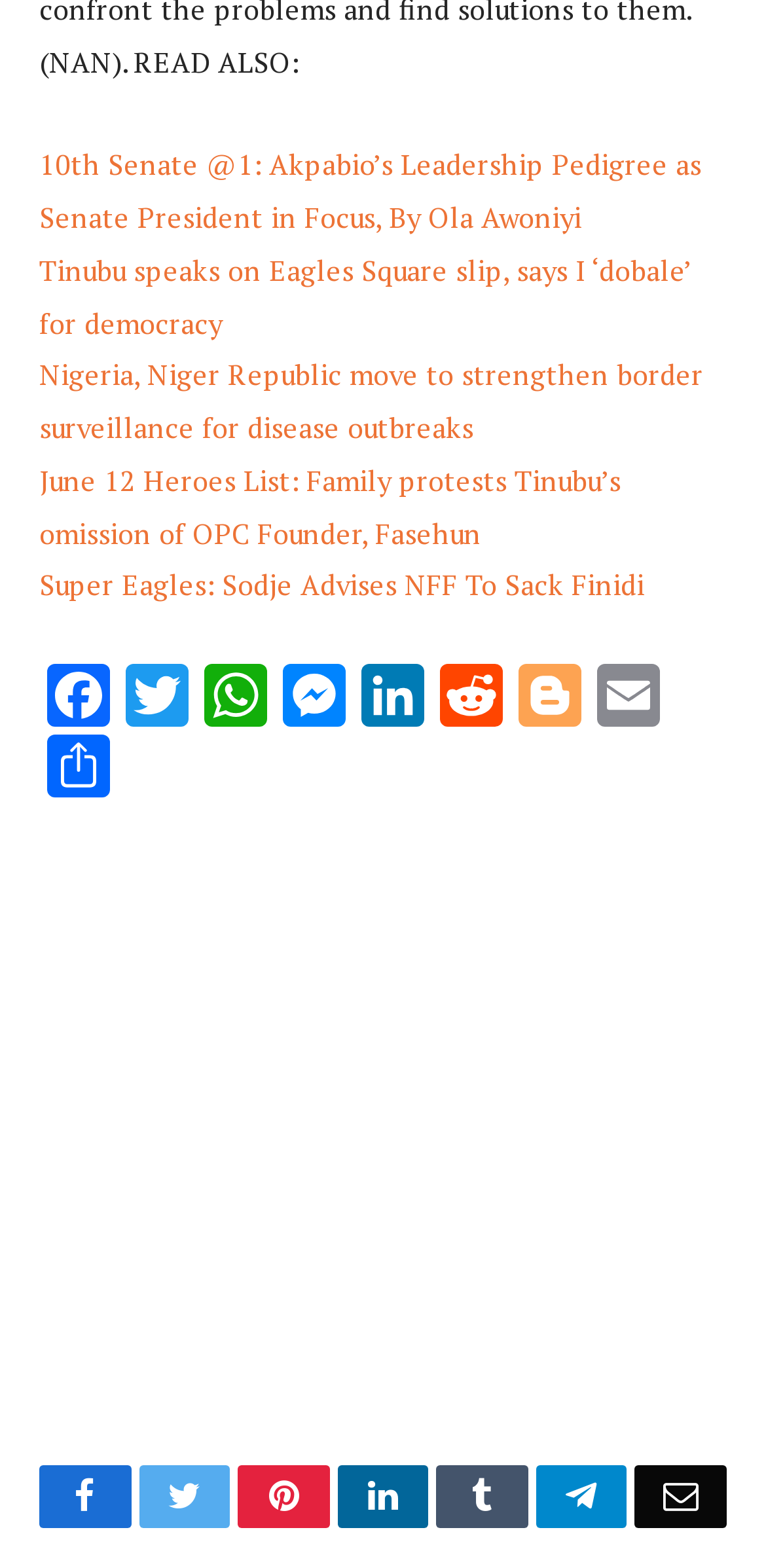What is the topic of the first link?
Refer to the image and provide a detailed answer to the question.

The first link on the webpage has the text '10th Senate @1: Akpabio’s Leadership Pedigree as Senate President in Focus, By Ola Awoniyi', which suggests that the topic of the link is related to the 10th Senate.